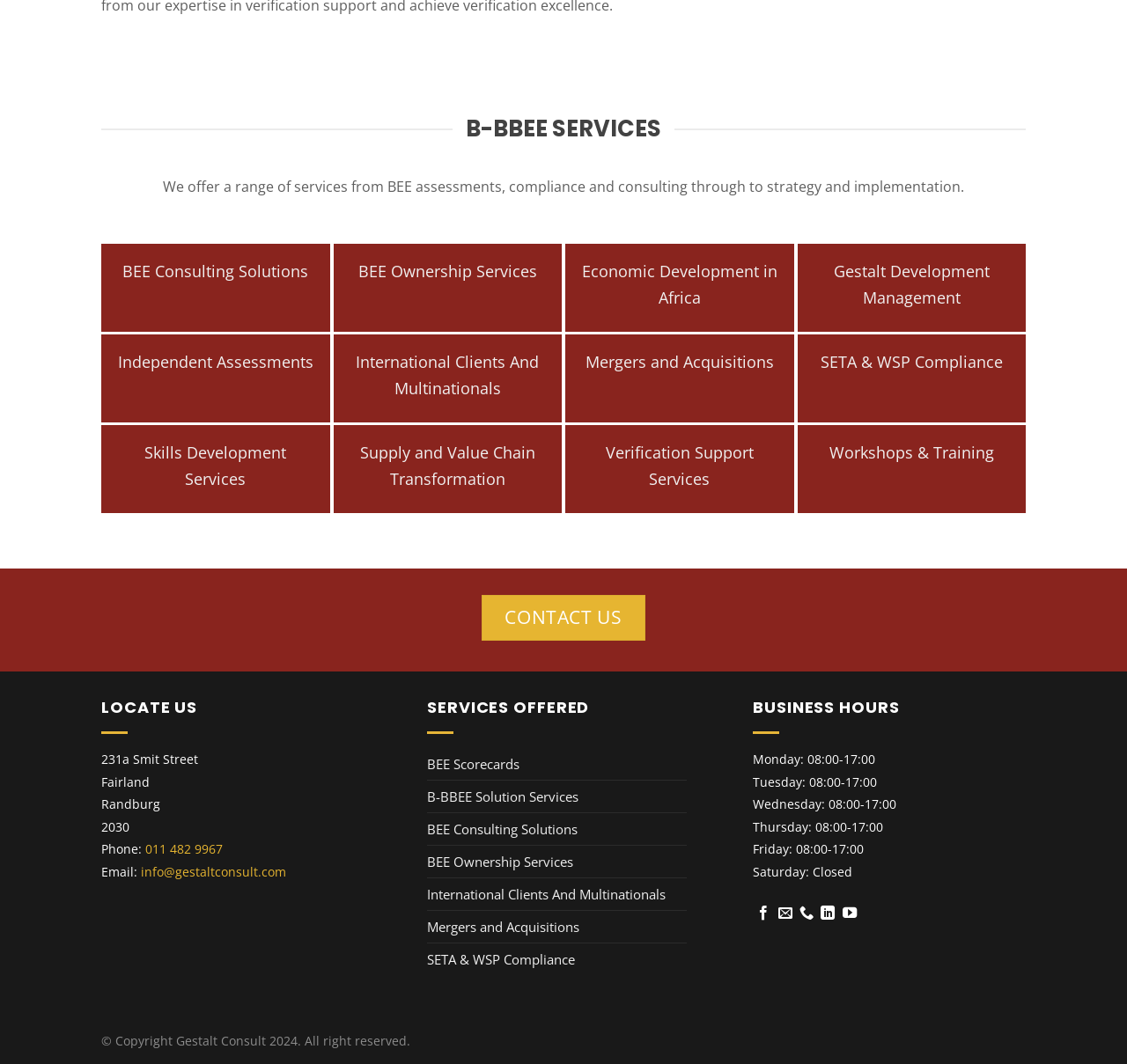Provide the bounding box coordinates of the section that needs to be clicked to accomplish the following instruction: "Call 011 482 9967."

[0.126, 0.79, 0.198, 0.806]